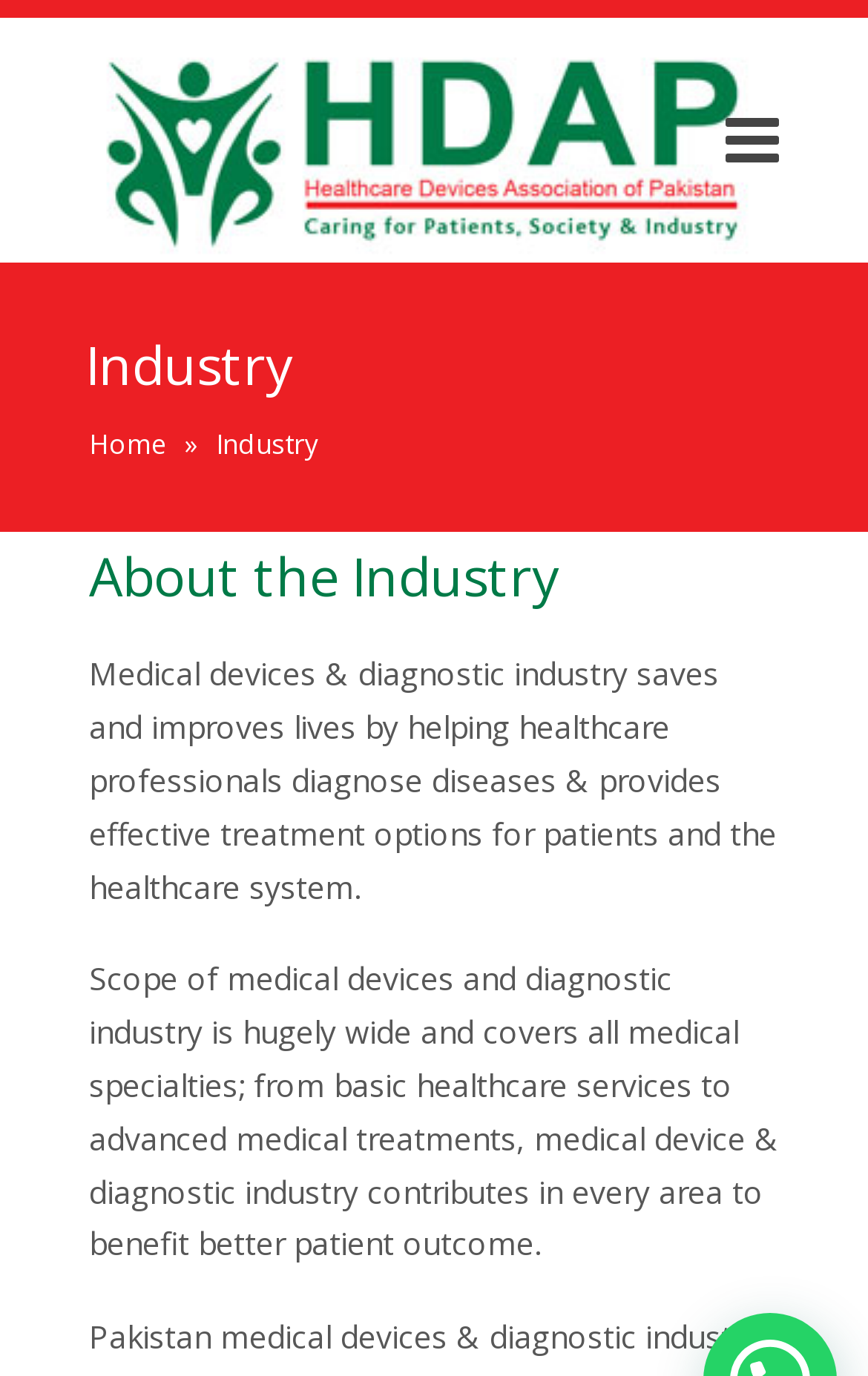Please locate the UI element described by "Home" and provide its bounding box coordinates.

[0.103, 0.309, 0.192, 0.337]